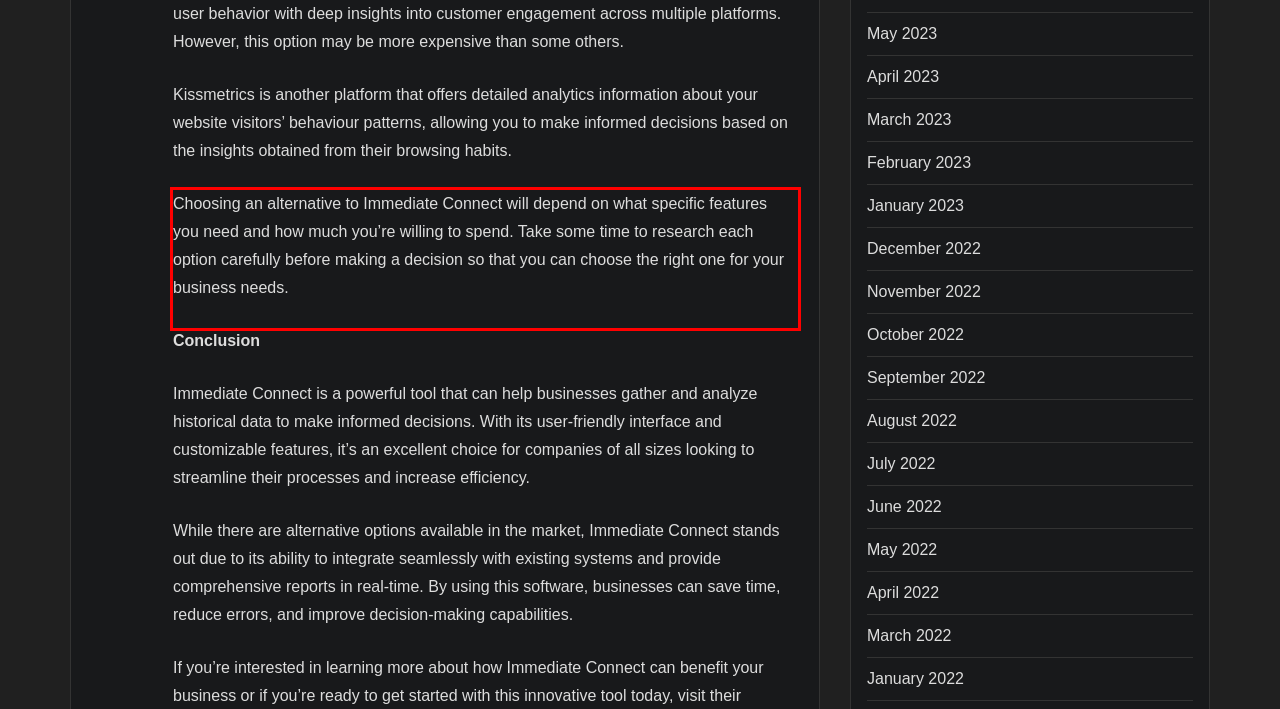Observe the screenshot of the webpage, locate the red bounding box, and extract the text content within it.

Choosing an alternative to Immediate Connect will depend on what specific features you need and how much you’re willing to spend. Take some time to research each option carefully before making a decision so that you can choose the right one for your business needs.